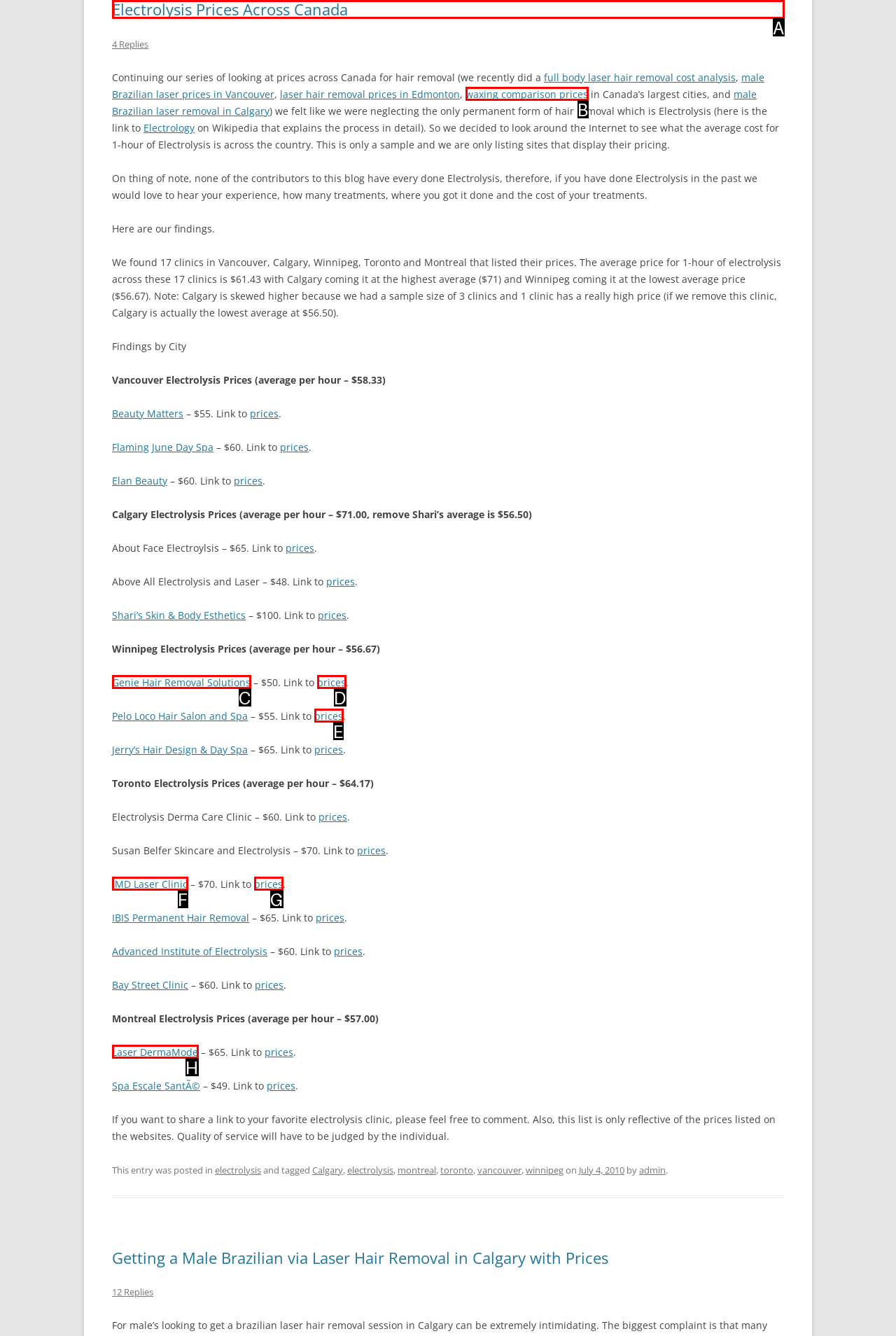Select the letter associated with the UI element you need to click to perform the following action: Click on 'Electrolysis Prices Across Canada'
Reply with the correct letter from the options provided.

A